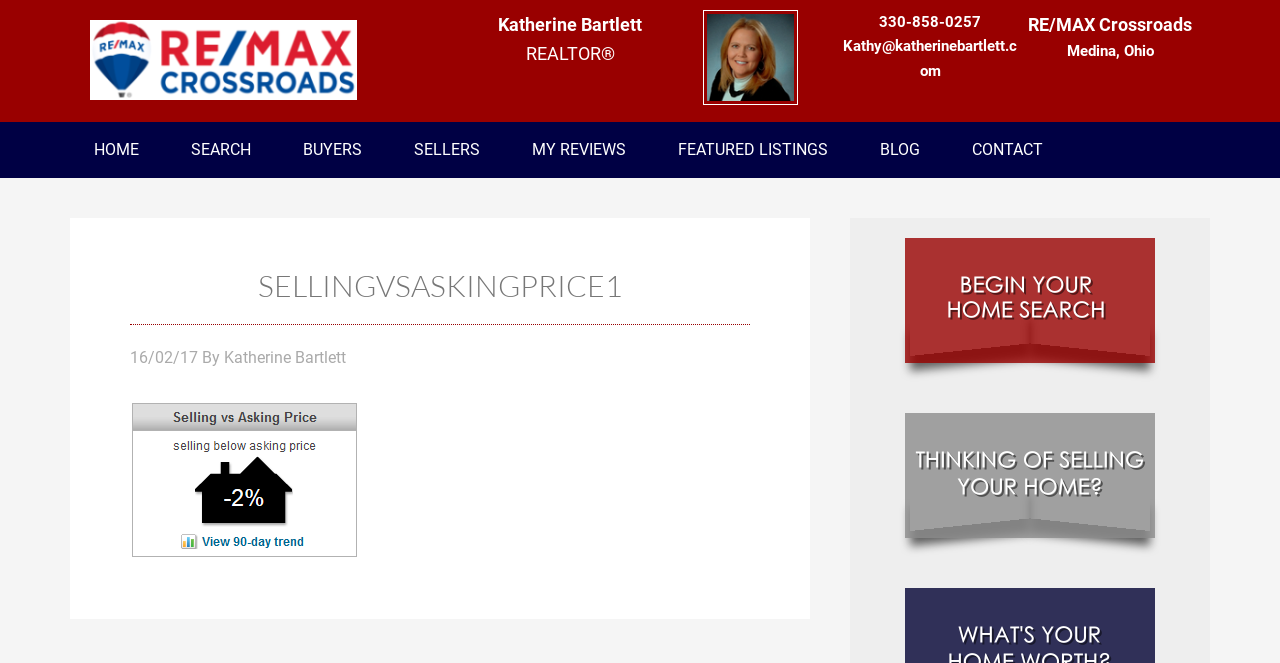What is the brokerage company?
Examine the image and provide an in-depth answer to the question.

The brokerage company is mentioned at the top-right corner of the webpage, below the phone number and above the location 'Medina, Ohio'.